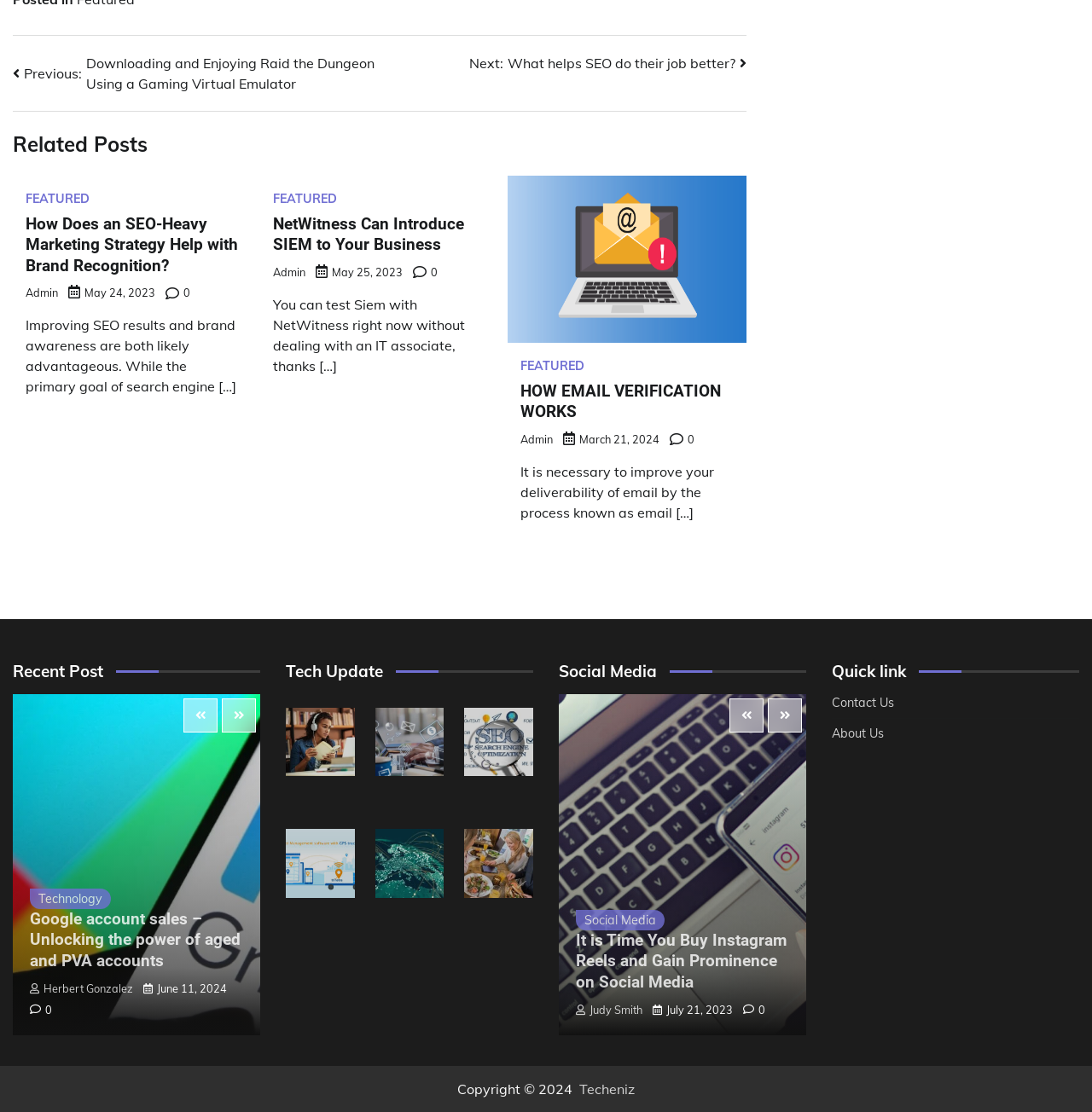Please determine the bounding box coordinates for the element that should be clicked to follow these instructions: "Read the 'How Does an SEO-Heavy Marketing Strategy Help with Brand Recognition?' article".

[0.023, 0.192, 0.219, 0.249]